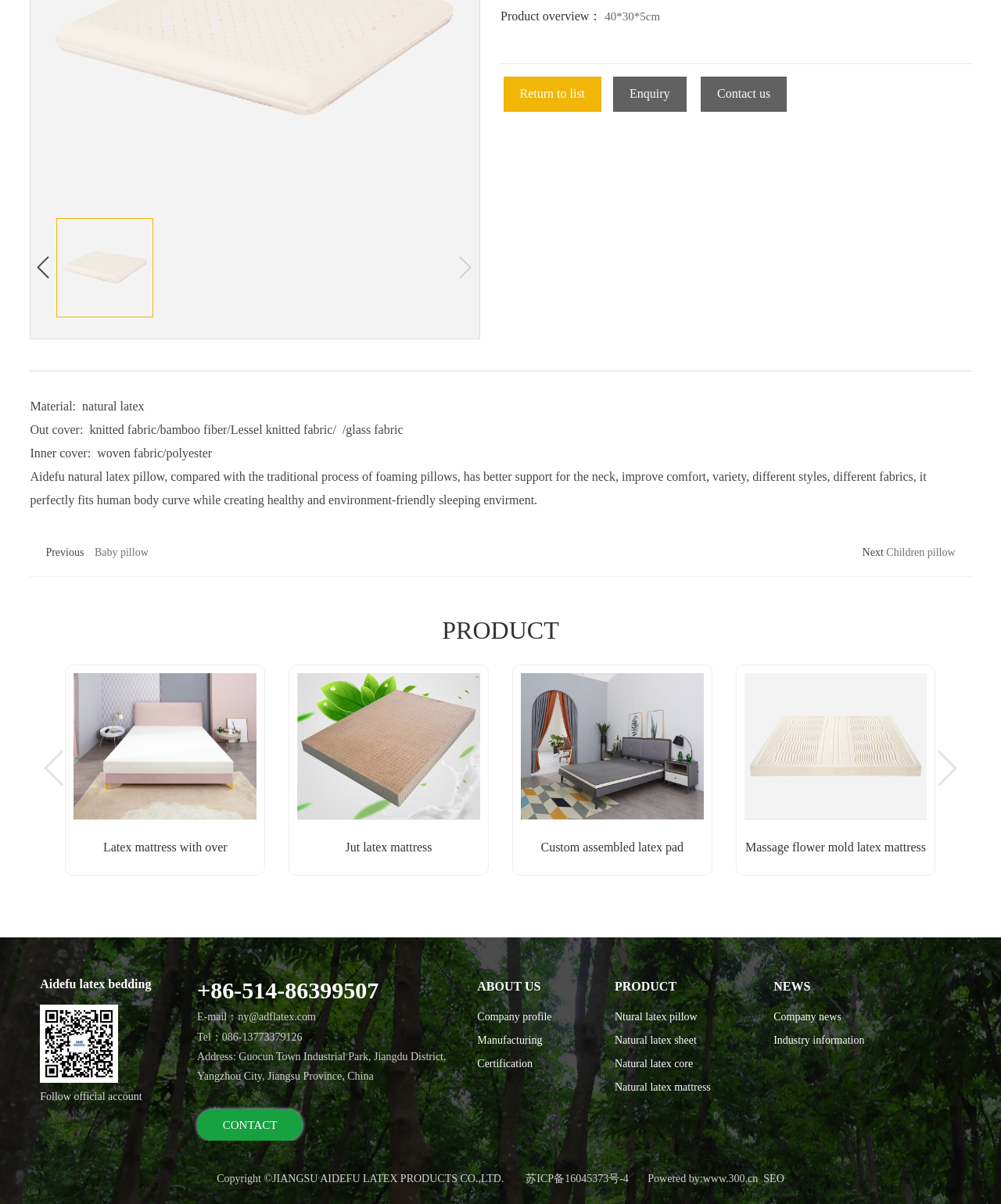From the webpage screenshot, predict the bounding box coordinates (top-left x, top-left y, bottom-right x, bottom-right y) for the UI element described here: Contact us

[0.7, 0.064, 0.786, 0.093]